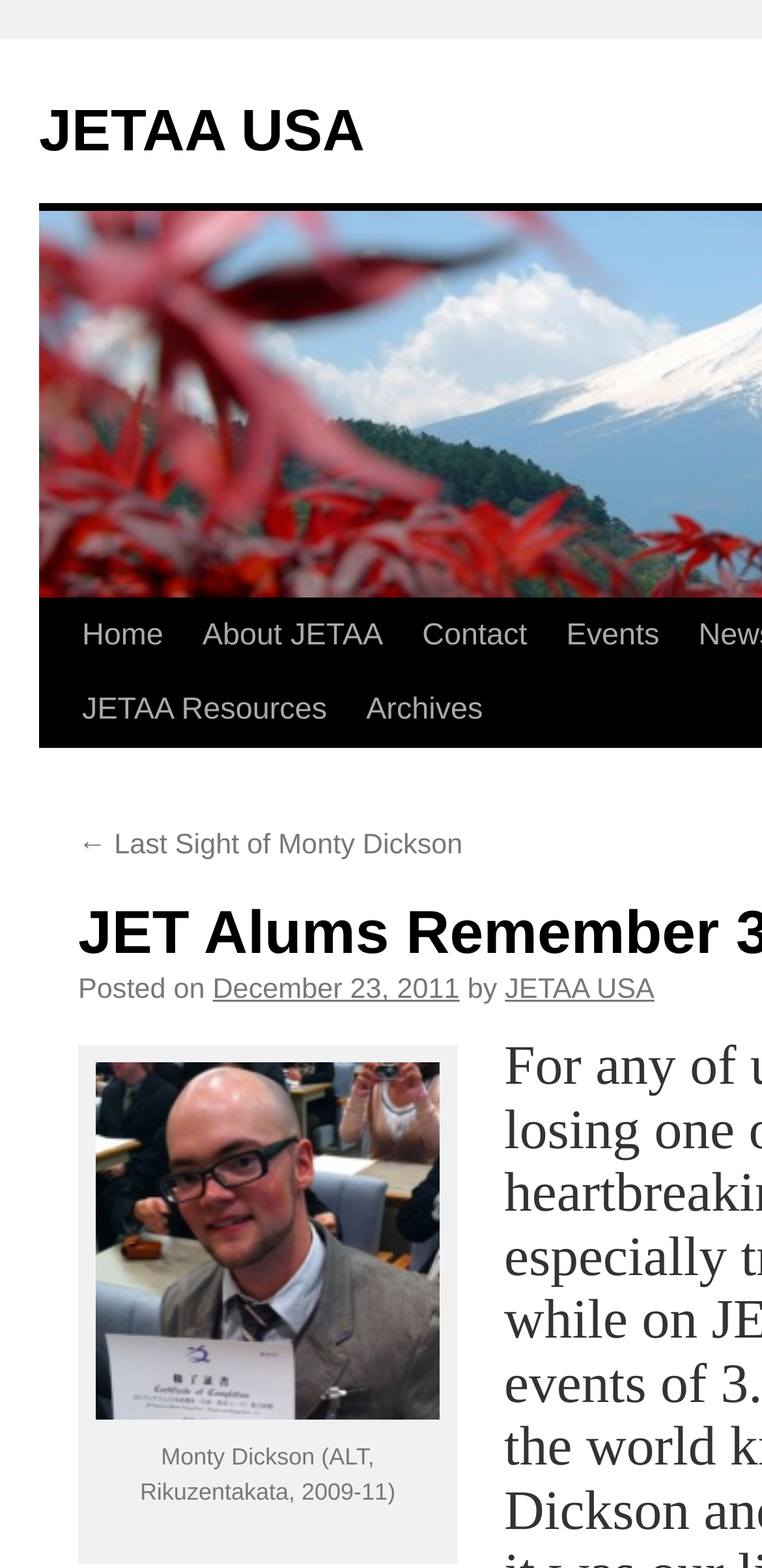Offer a meticulous caption that includes all visible features of the webpage.

The webpage is about JET Alums remembering the 3.11 event, and it appears to be a blog post or article. At the top, there is a navigation menu with links to "Home", "About JETAA", "Contact", "Events", and "JETAA Resources". Below the navigation menu, there is a title or header section with a link to "JETAA USA".

The main content of the webpage is a blog post or article, which appears to be a tribute or memorial to Monty Dickson. The post is dated December 23, 2011, and it is attributed to "JETAA USA". The post includes a link to a previous article or sight, titled "Last Sight of Monty Dickson".

Below the post title, there is an image with a caption, which is not explicitly stated but is described by the attachment "caption-attachment-2386". The image is positioned near the top of the content section, taking up about half of the width.

Below the image, there is a paragraph of text that describes Monty Dickson, stating that he was an ALT in Rikuzentakata from 2009 to 2011. The text is centered below the image.

Overall, the webpage appears to be a memorial or tribute to Monty Dickson, with a focus on his experience as a JET alum.